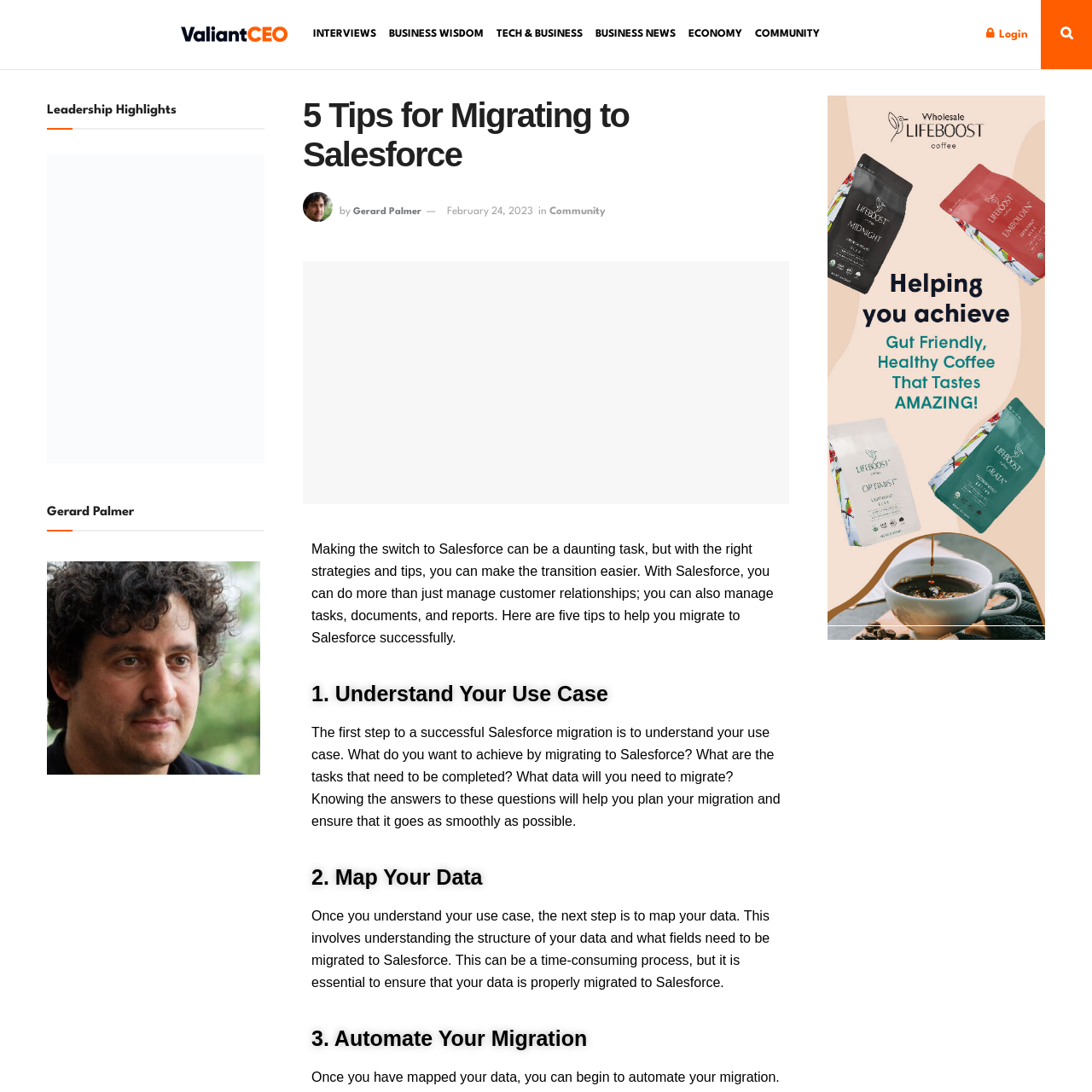Using the details in the image, give a detailed response to the question below:
Who is the author of the article?

I found the author's name by looking at the text 'by Gerard Palmer' below the article title, which indicates that Gerard Palmer is the author of the article.